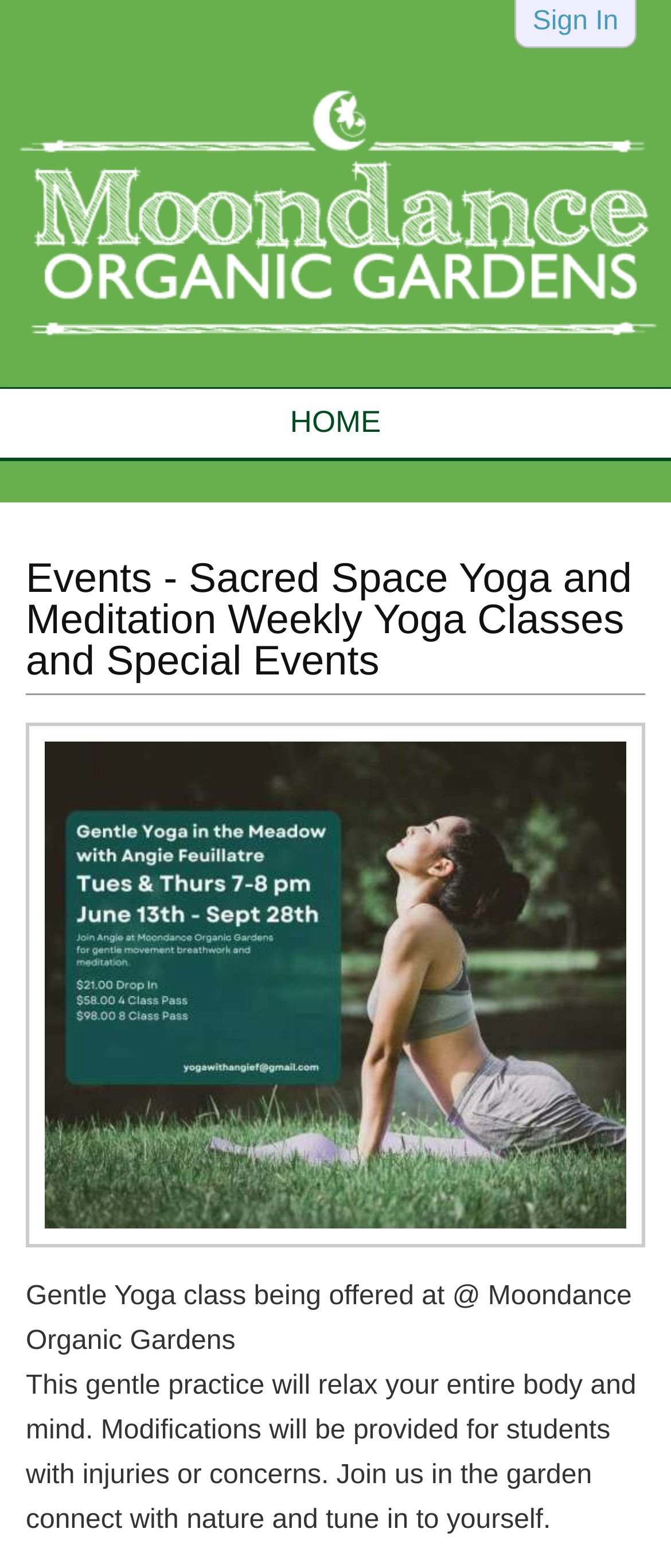What is the orientation of the separator element?
Using the image, give a concise answer in the form of a single word or short phrase.

Horizontal